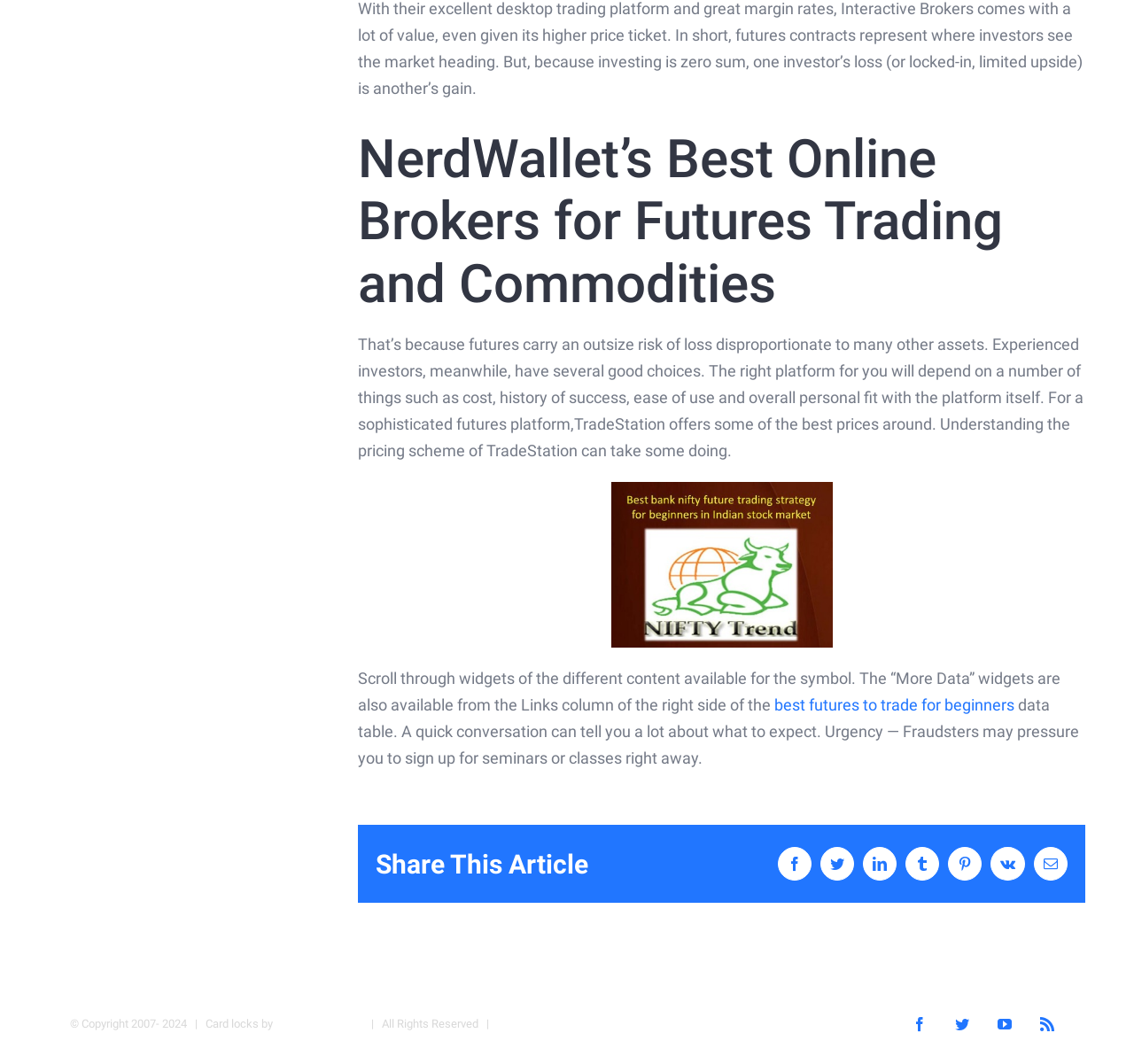What is the purpose of the 'More Data' widgets?
Could you answer the question in a detailed manner, providing as much information as possible?

The 'More Data' widgets are available from the Links column of the right side of the data table, and they provide additional data for the symbol being traded.